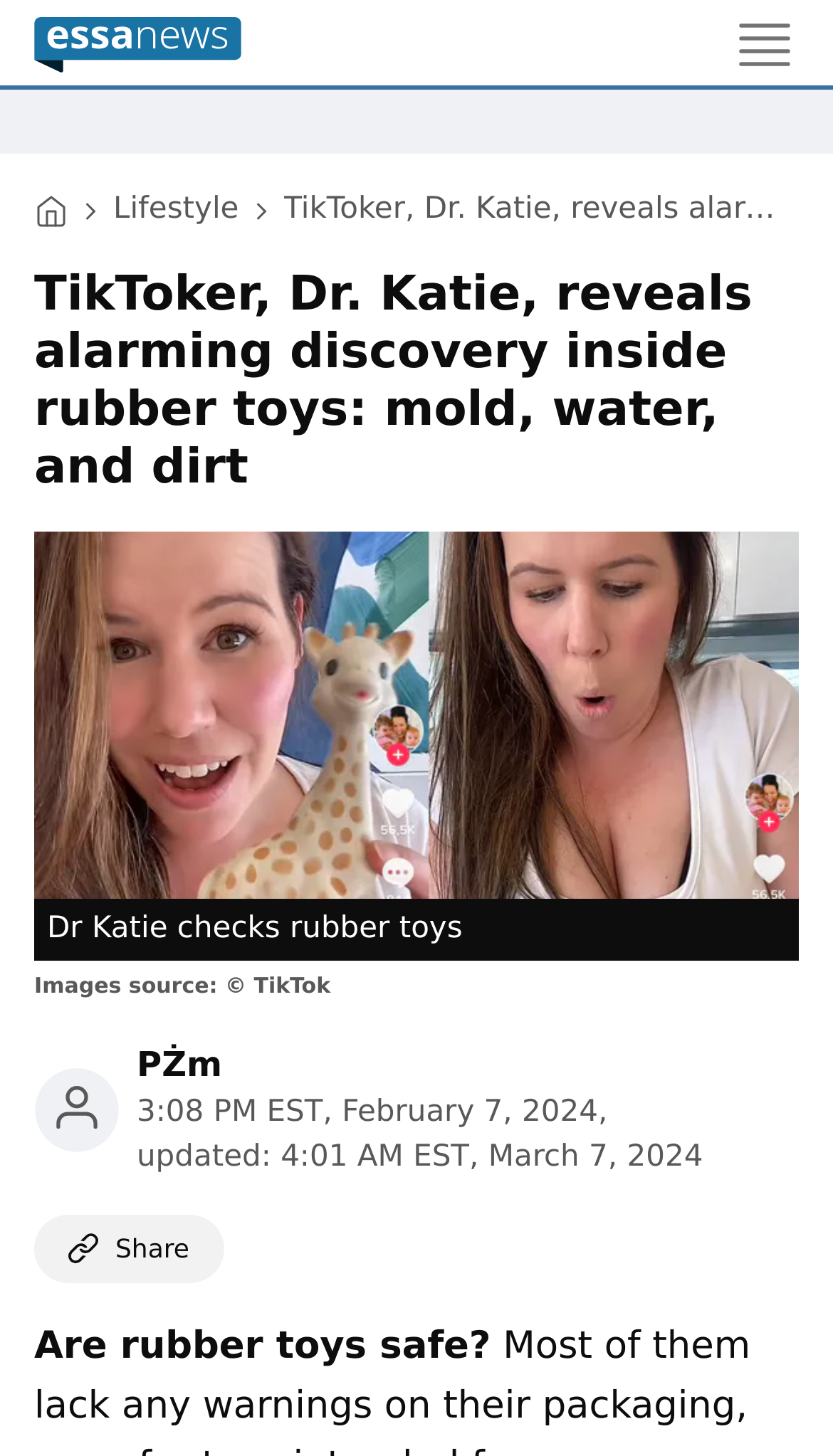Using the description "Menu", locate and provide the bounding box of the UI element.

None